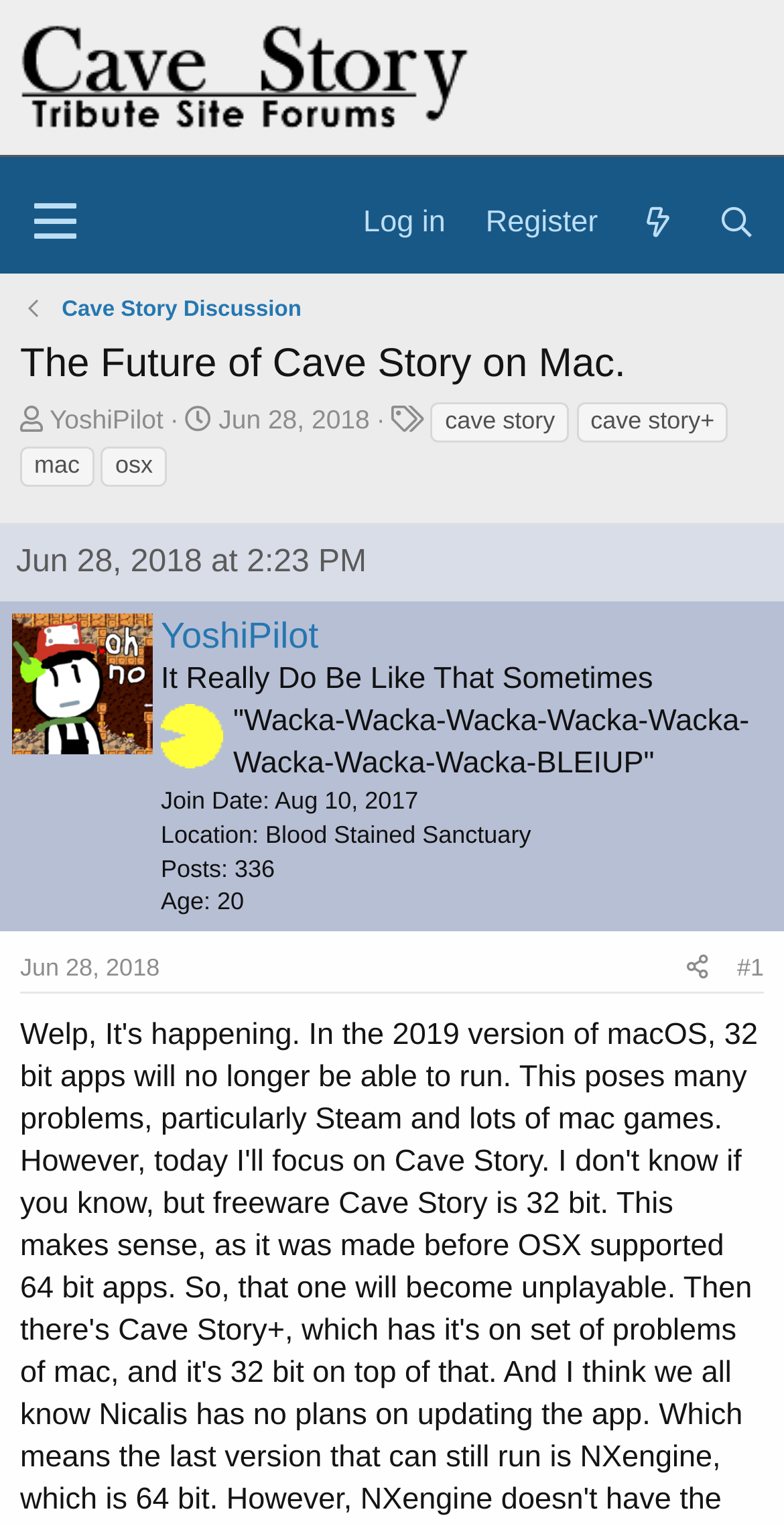What is the location of the thread starter?
Analyze the image and deliver a detailed answer to the question.

I found the location of the thread starter by looking at the StaticText element with the text 'Location: Blood Stained Sanctuary' which is located in the user profile section.